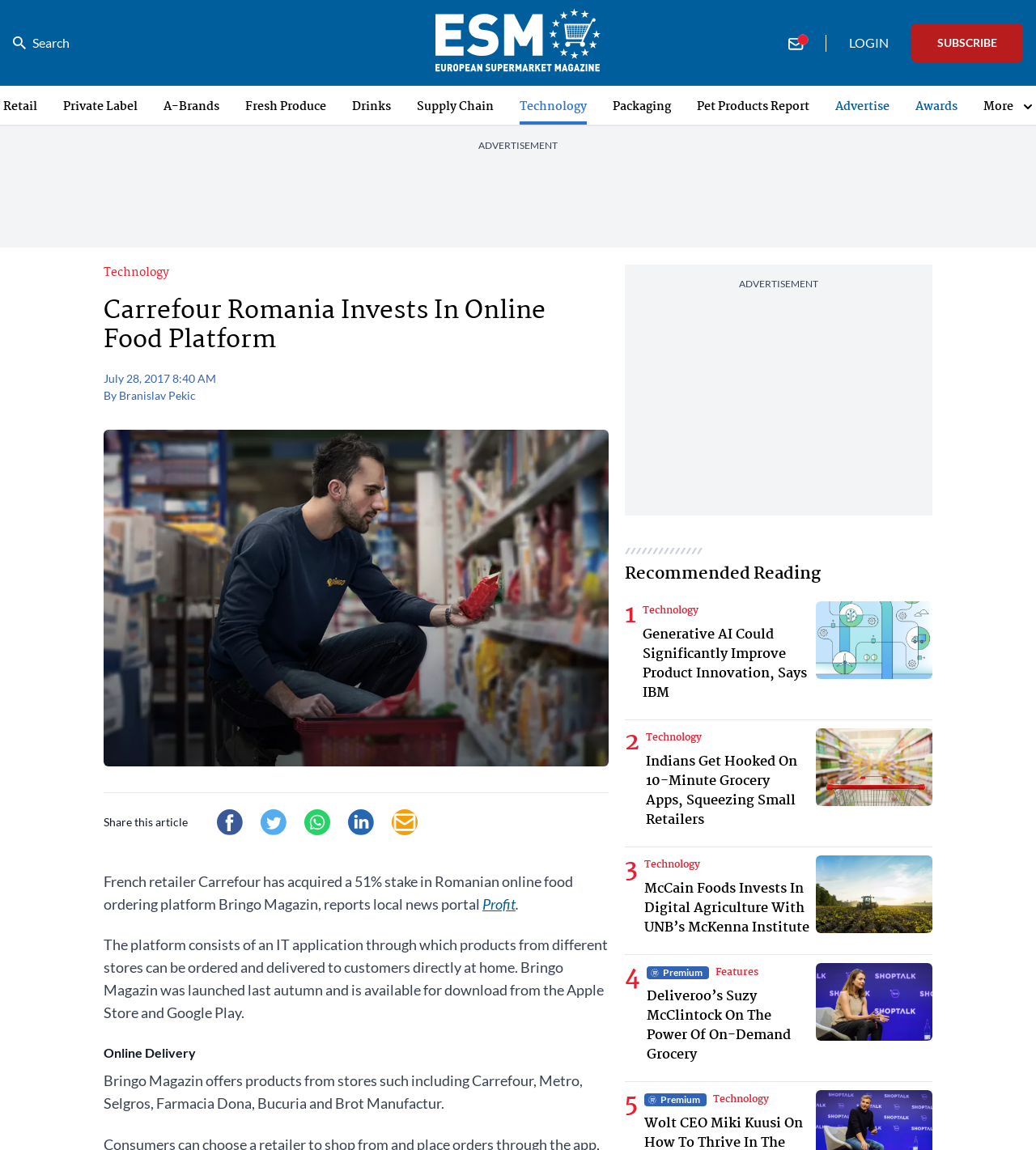Find the bounding box coordinates of the element to click in order to complete the given instruction: "Share this article on Facebook."

[0.206, 0.701, 0.238, 0.729]